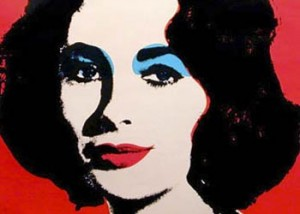What style of art is the image reminiscent of?
Please respond to the question with a detailed and thorough explanation.

The caption states that the image features 'bold colors and graphic elements reminiscent of pop art', which suggests that the image is reminiscent of the pop art style.